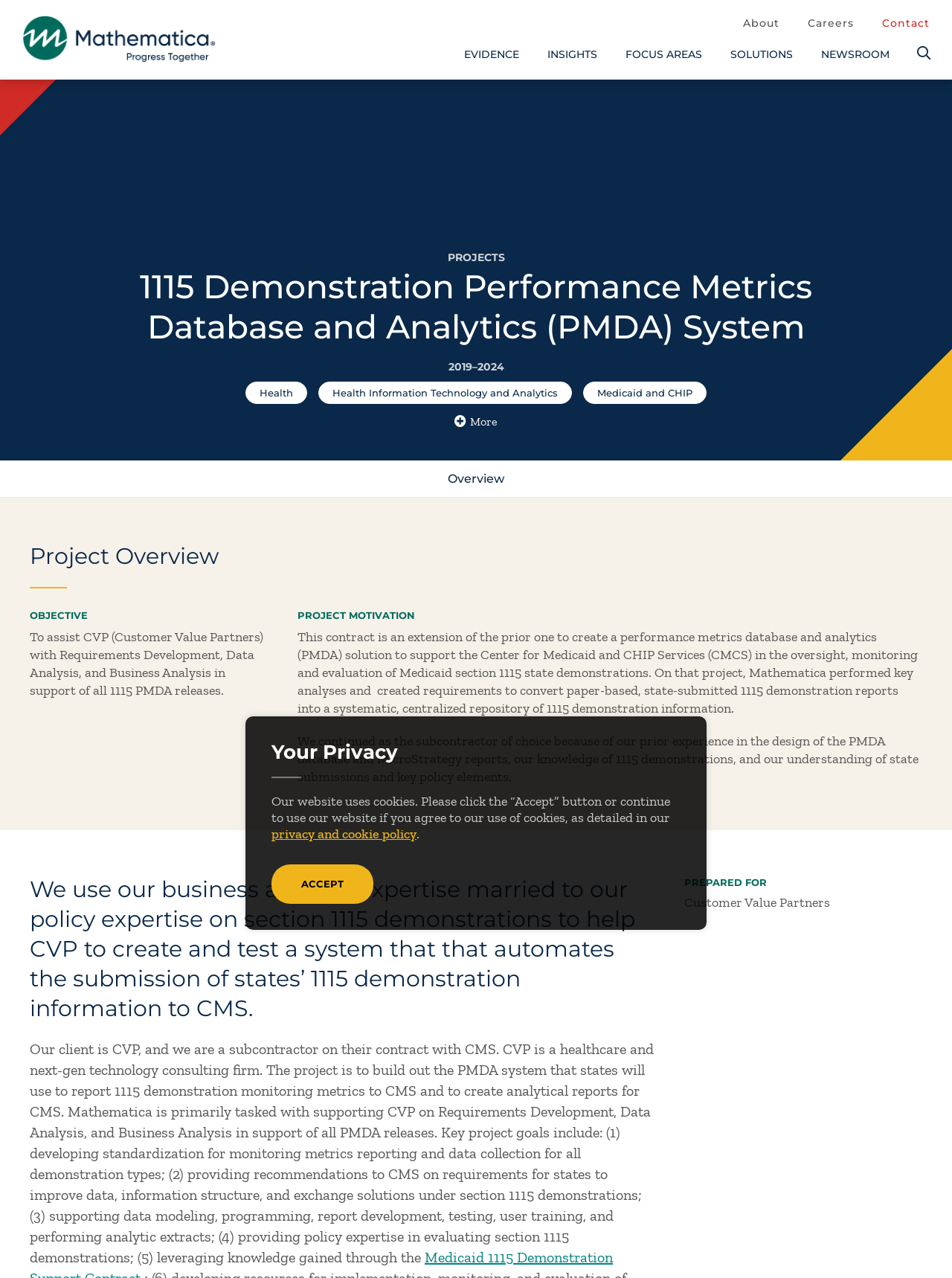What is the headline of the webpage?

1115 Demonstration Performance Metrics Database and Analytics (PMDA) System